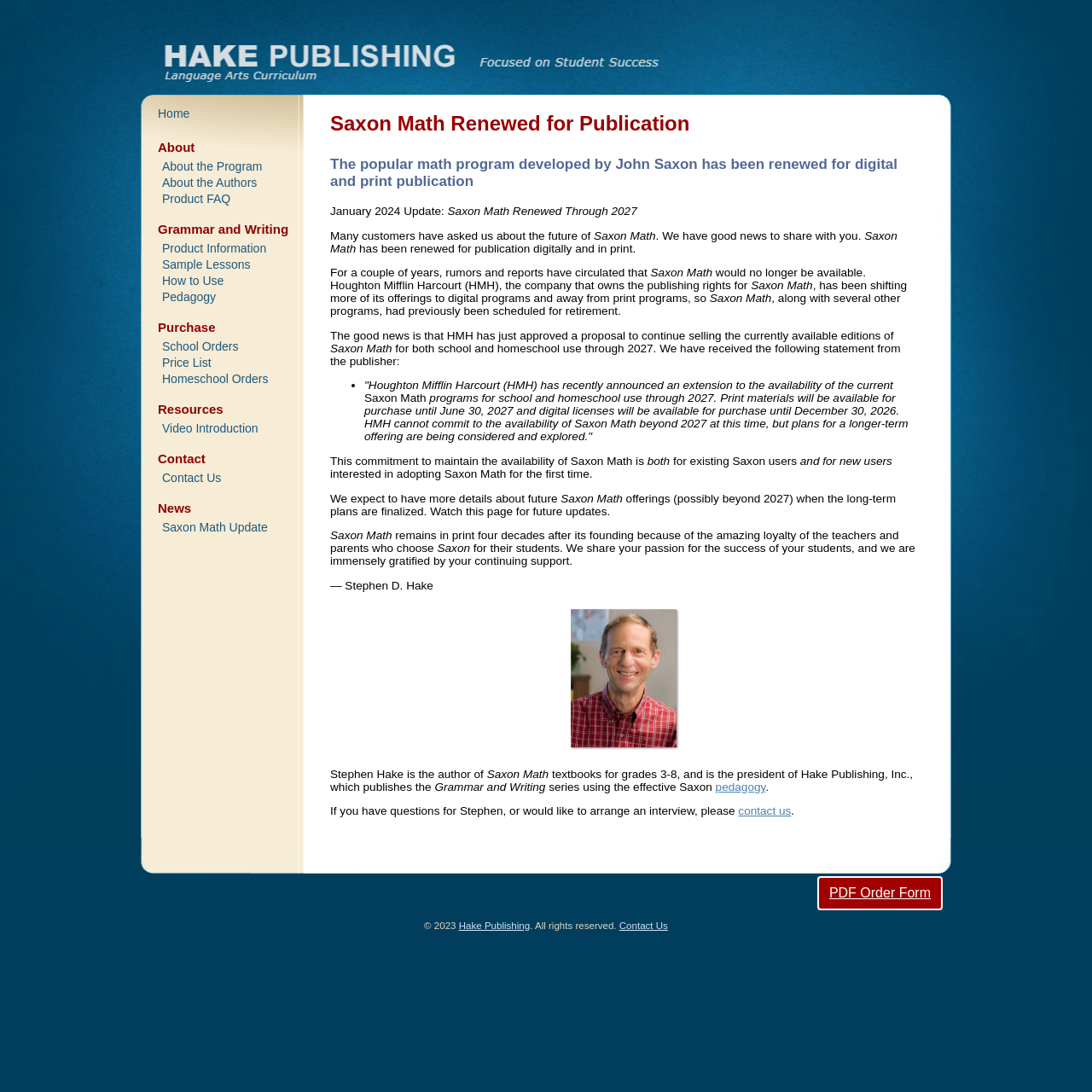What is the last date for purchasing print materials of Saxon Math?
Give a detailed response to the question by analyzing the screenshot.

The webpage states that print materials will be available for purchase until June 30, 2027, as announced by Houghton Mifflin Harcourt (HMH).